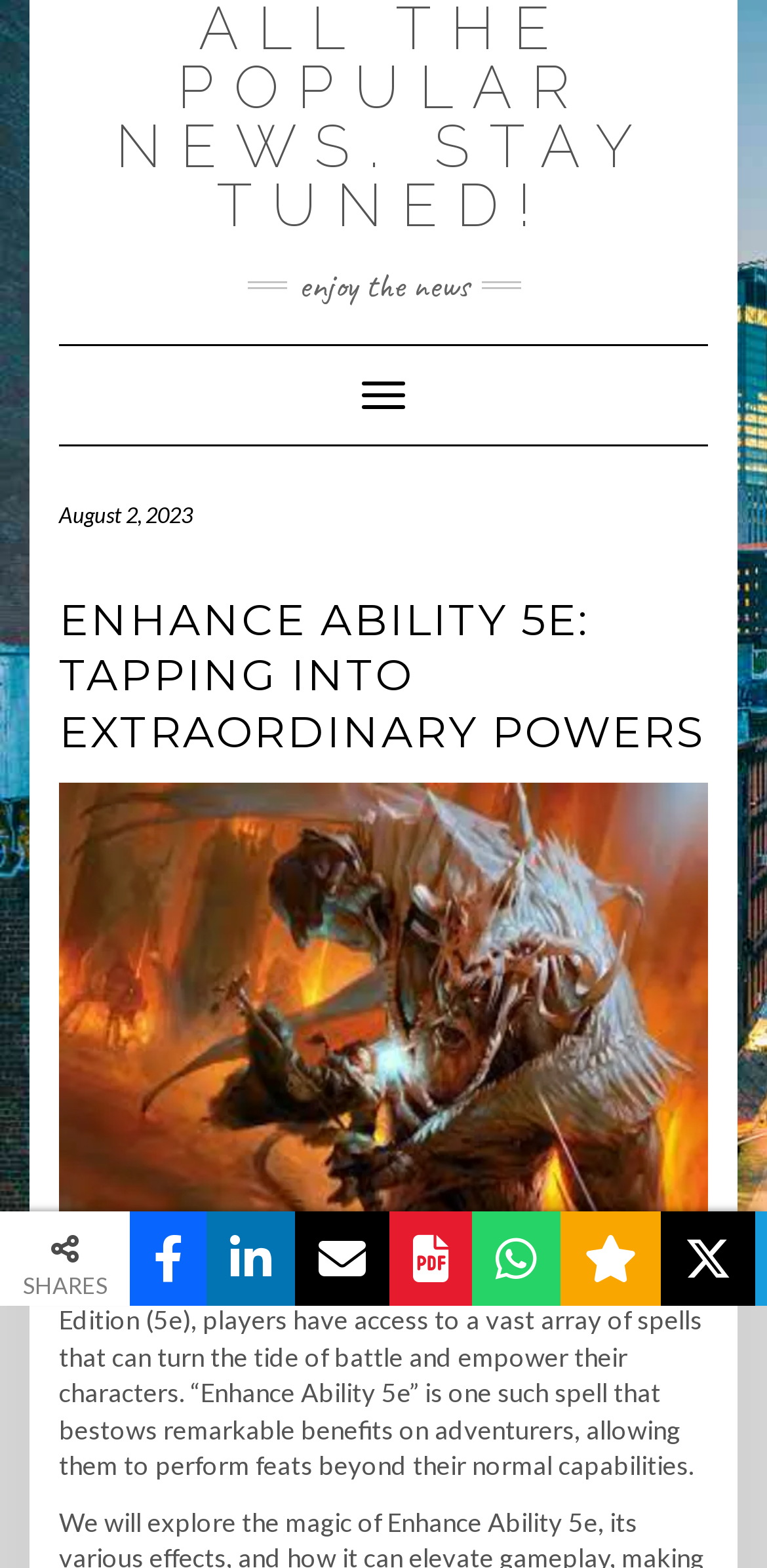Determine the bounding box for the UI element described here: "Toggle Navigation".

[0.444, 0.231, 0.556, 0.273]